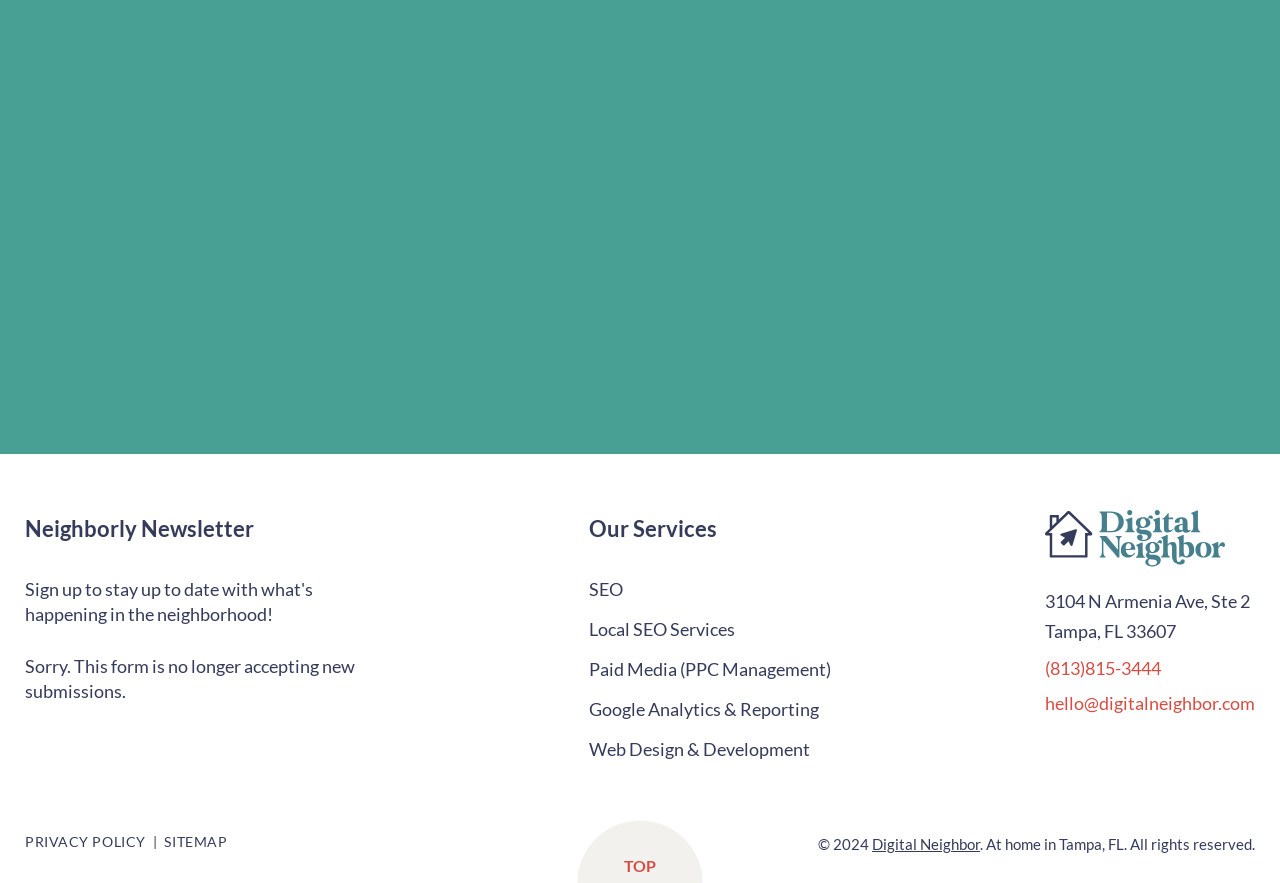Please locate the clickable area by providing the bounding box coordinates to follow this instruction: "Click the 'Digital Neighbor' link".

[0.681, 0.945, 0.766, 0.966]